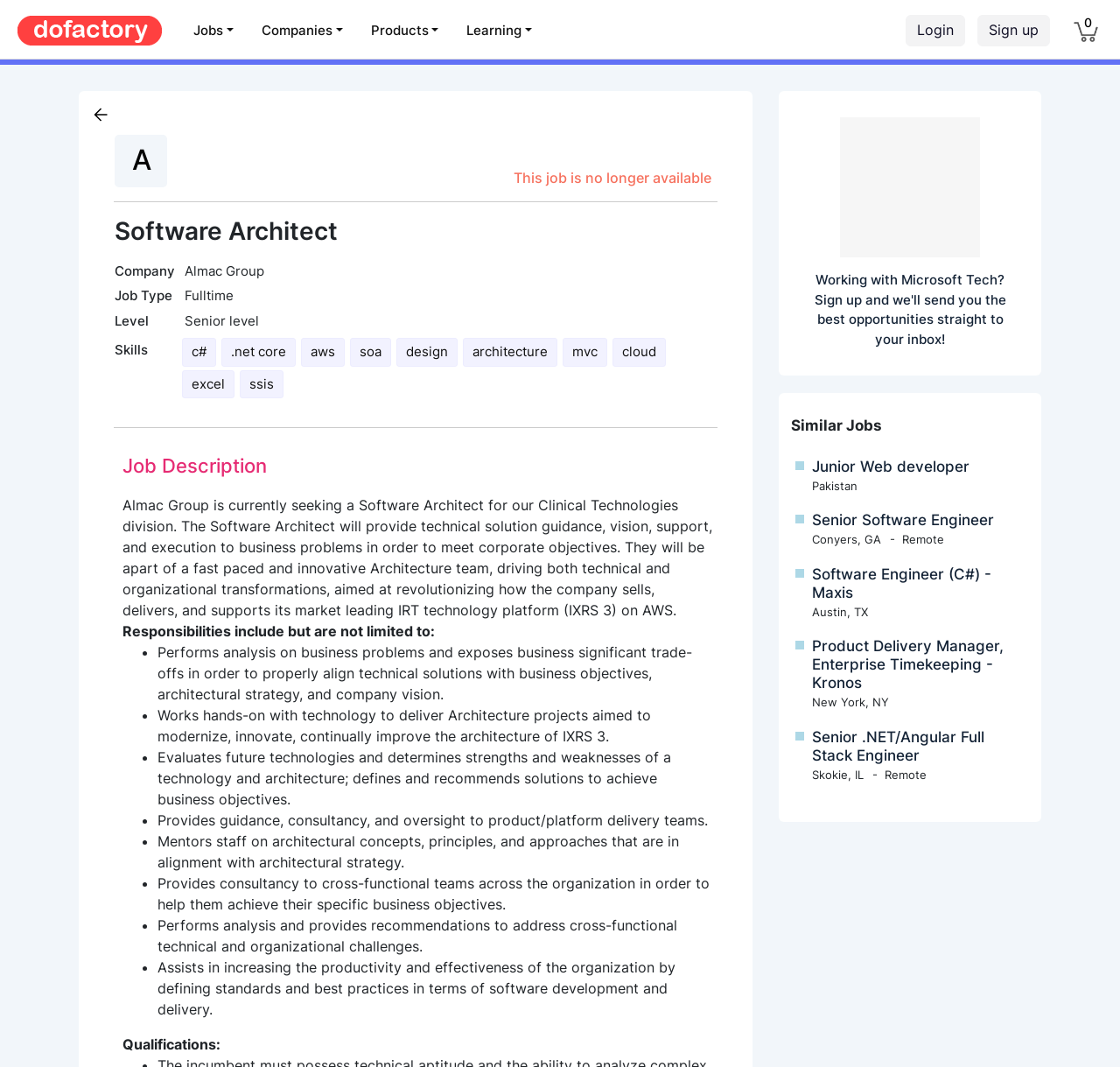Please specify the bounding box coordinates of the element that should be clicked to execute the given instruction: 'View the job description'. Ensure the coordinates are four float numbers between 0 and 1, expressed as [left, top, right, bottom].

[0.109, 0.401, 0.637, 0.464]